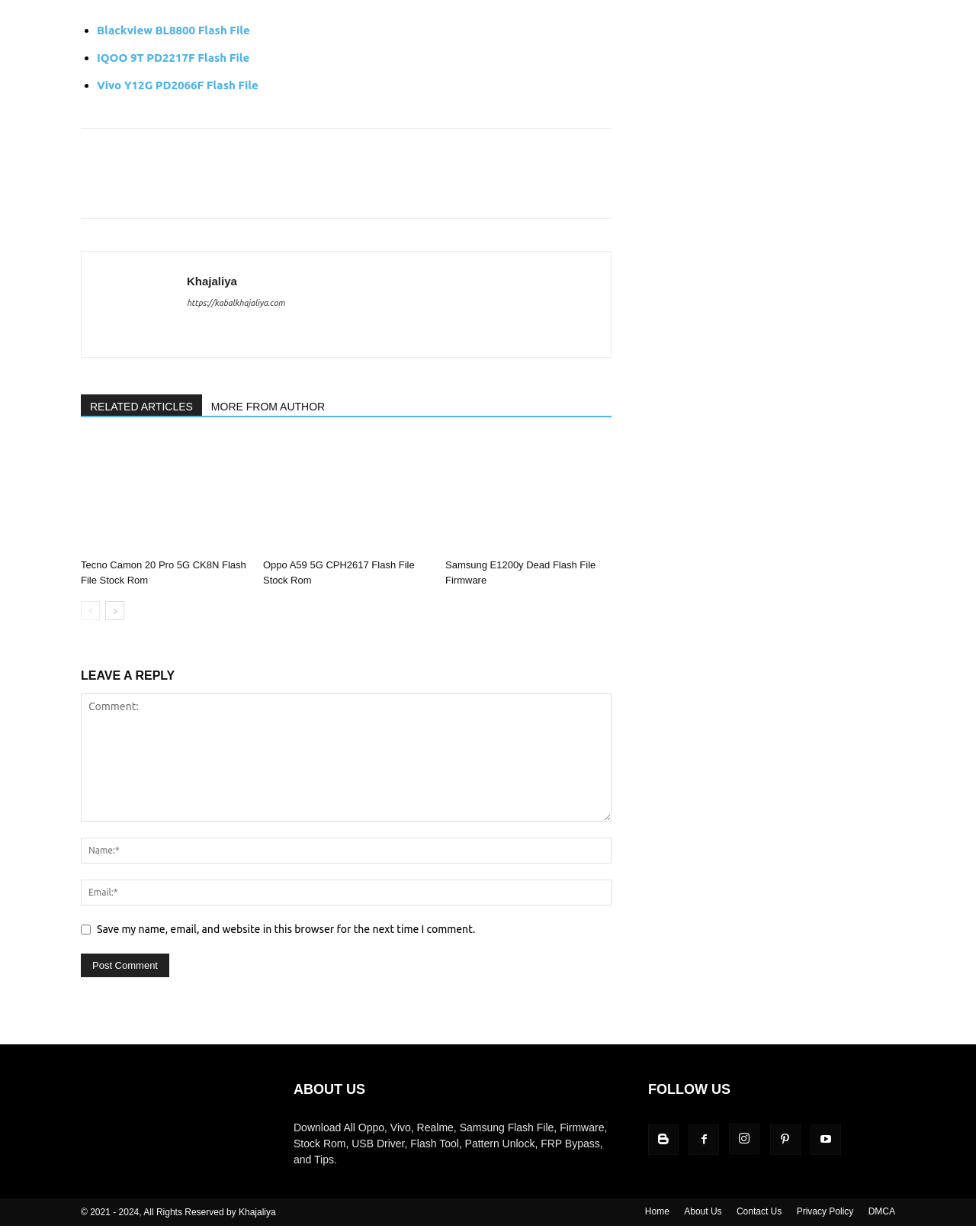Provide the bounding box coordinates for the area that should be clicked to complete the instruction: "Click on the 'Post Comment' button".

[0.083, 0.774, 0.173, 0.793]